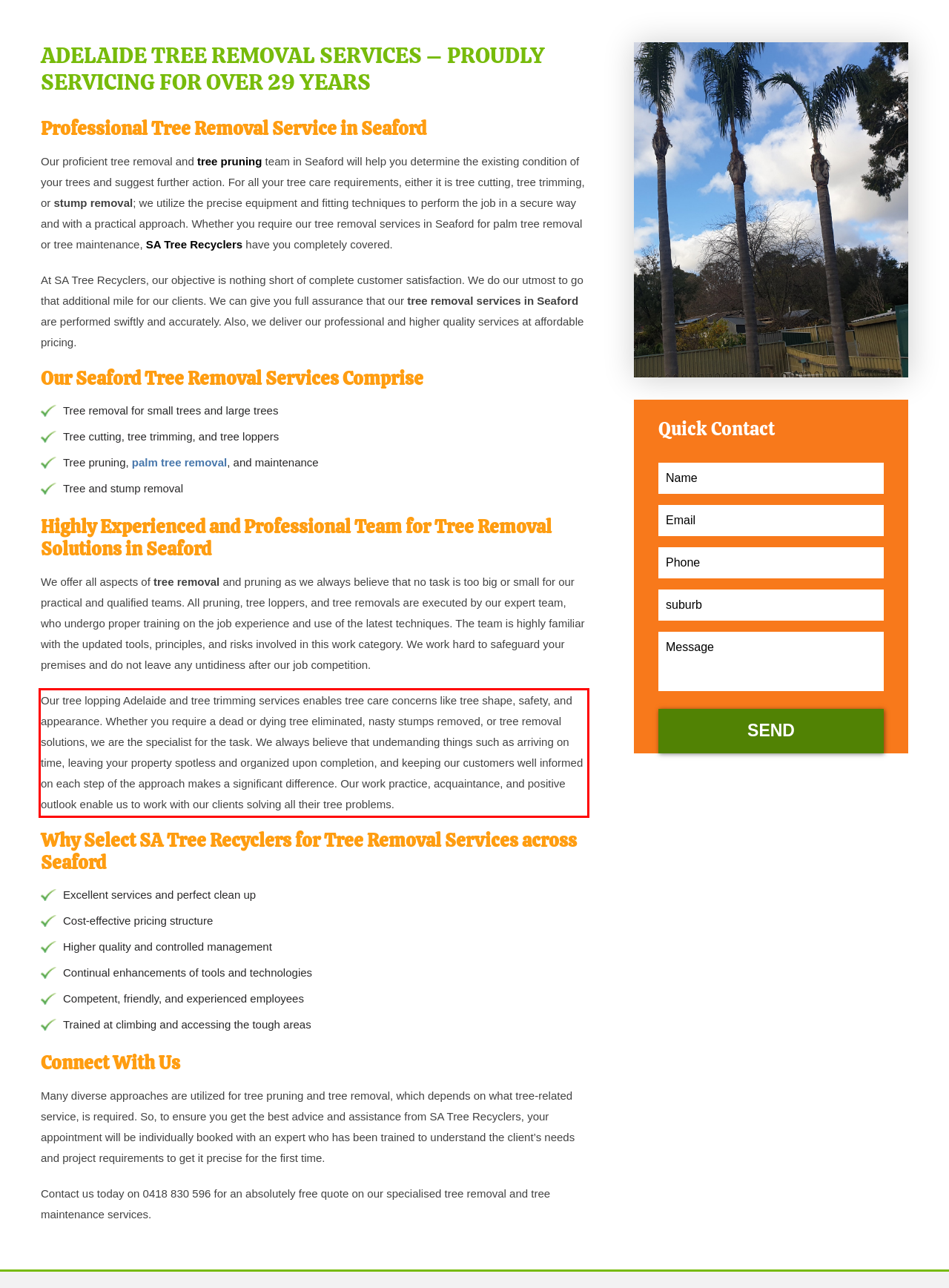Your task is to recognize and extract the text content from the UI element enclosed in the red bounding box on the webpage screenshot.

Our tree lopping Adelaide and tree trimming services enables tree care concerns like tree shape, safety, and appearance. Whether you require a dead or dying tree eliminated, nasty stumps removed, or tree removal solutions, we are the specialist for the task. We always believe that undemanding things such as arriving on time, leaving your property spotless and organized upon completion, and keeping our customers well informed on each step of the approach makes a significant difference. Our work practice, acquaintance, and positive outlook enable us to work with our clients solving all their tree problems.